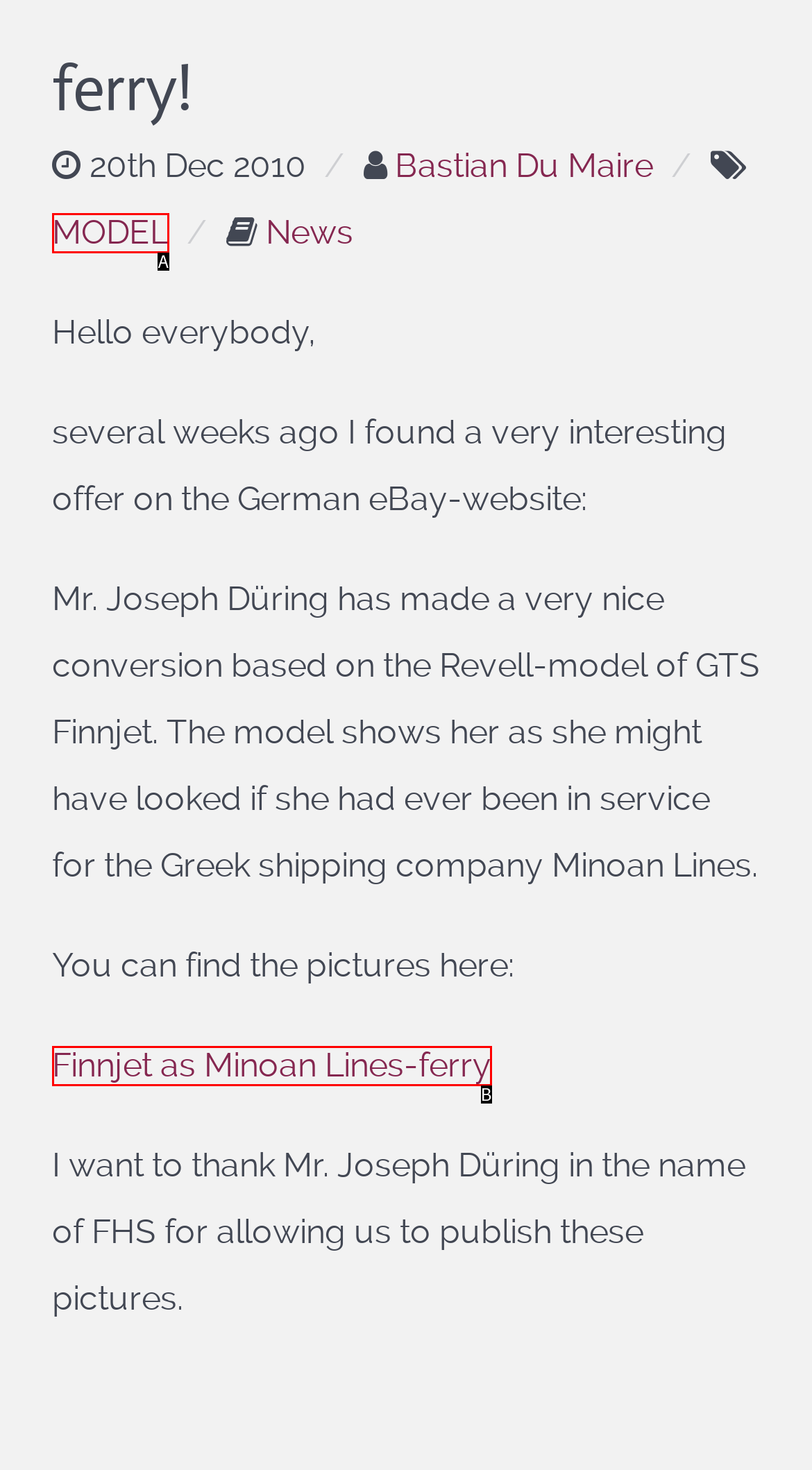Determine the option that aligns with this description: model
Reply with the option's letter directly.

A